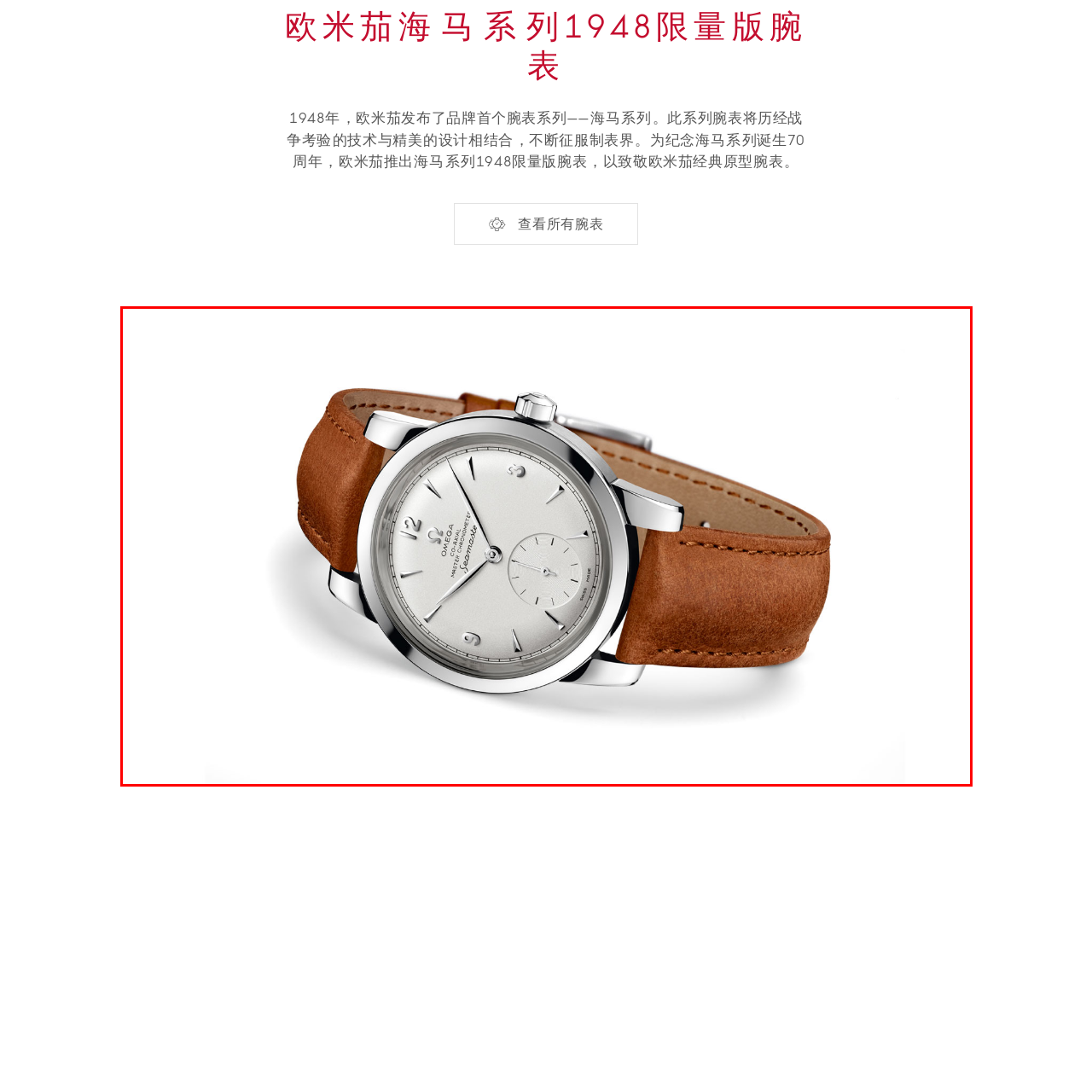Give a thorough and detailed account of the visual content inside the red-framed part of the image.

The image showcases the Omega Seamaster 1948 Limited Edition wristwatch, a tribute to the brand's historic Seamaster series that debuted in 1948. This elegant timepiece features a sleek silver dial complemented by a classic brown leather strap, embodying a harmonious blend of sophistication and functionality. Celebrating the 70th anniversary of the Seamaster line, this limited edition watch highlights Omega's commitment to quality craftsmanship and design excellence. With a refined aesthetic that bridges past and present, it captures the essence of a legacy rooted in both technology and artistry.